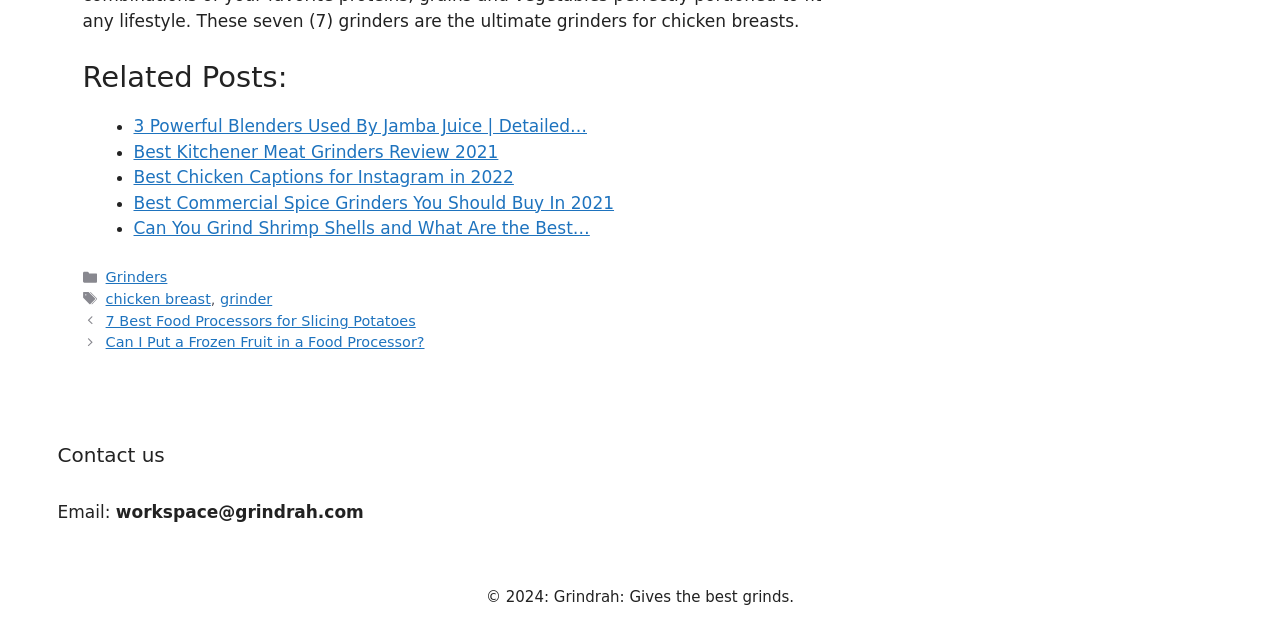Identify the bounding box coordinates of the HTML element based on this description: "chicken breast".

[0.082, 0.463, 0.165, 0.489]